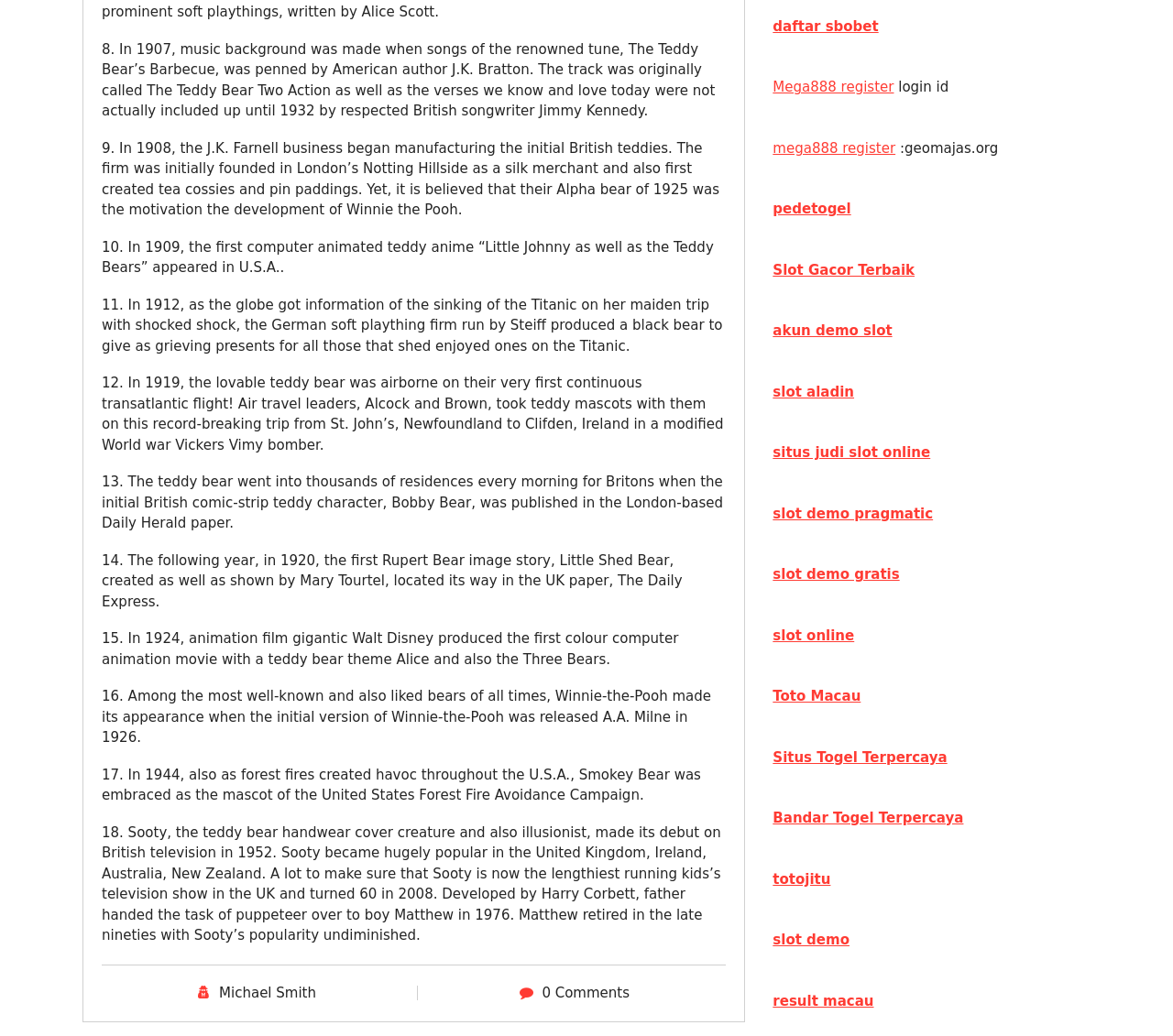Identify the bounding box coordinates of the clickable region necessary to fulfill the following instruction: "click on daftar sbobet". The bounding box coordinates should be four float numbers between 0 and 1, i.e., [left, top, right, bottom].

[0.659, 0.018, 0.749, 0.034]